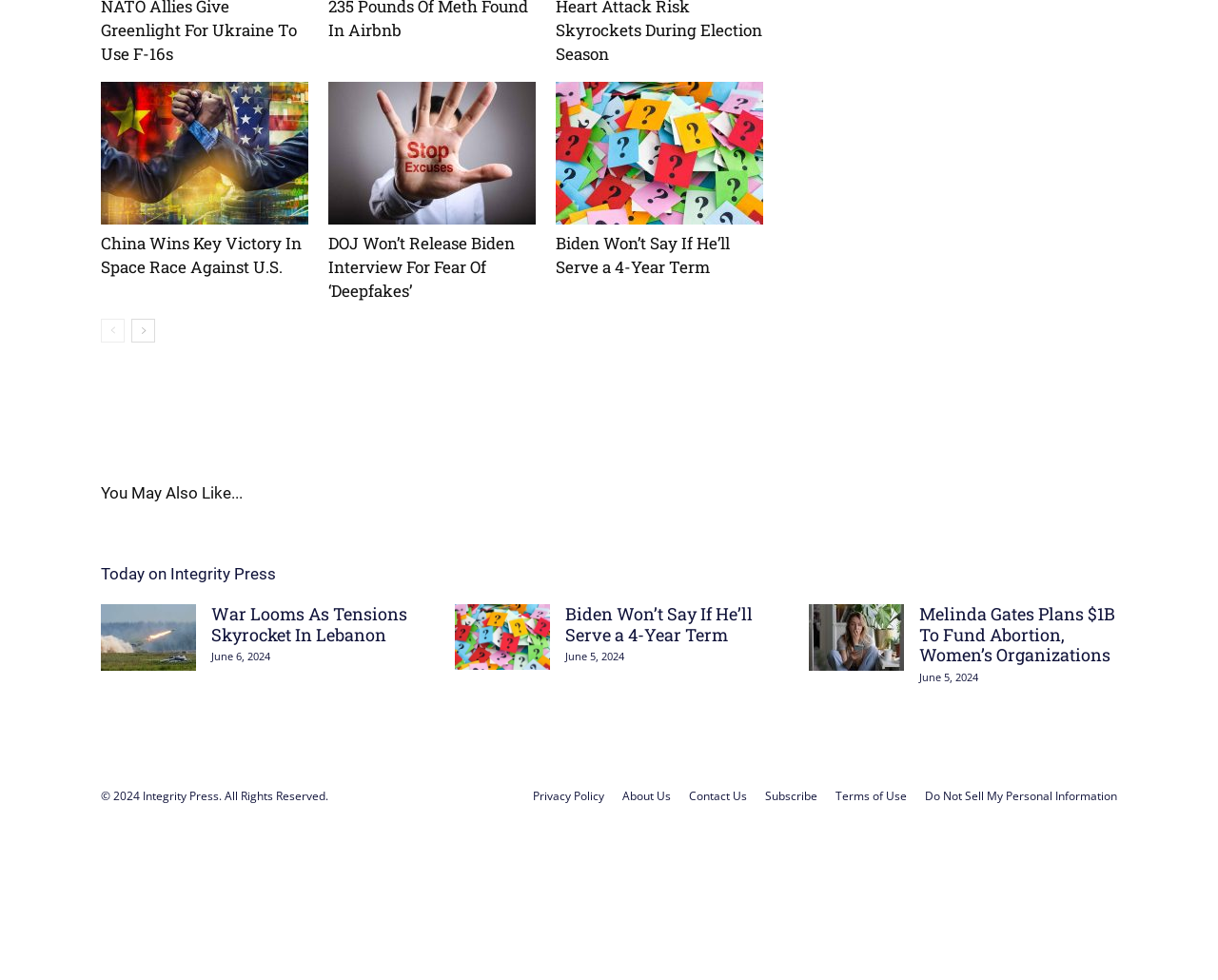Please determine the bounding box coordinates for the UI element described as: "Contact Us".

[0.566, 0.804, 0.613, 0.821]